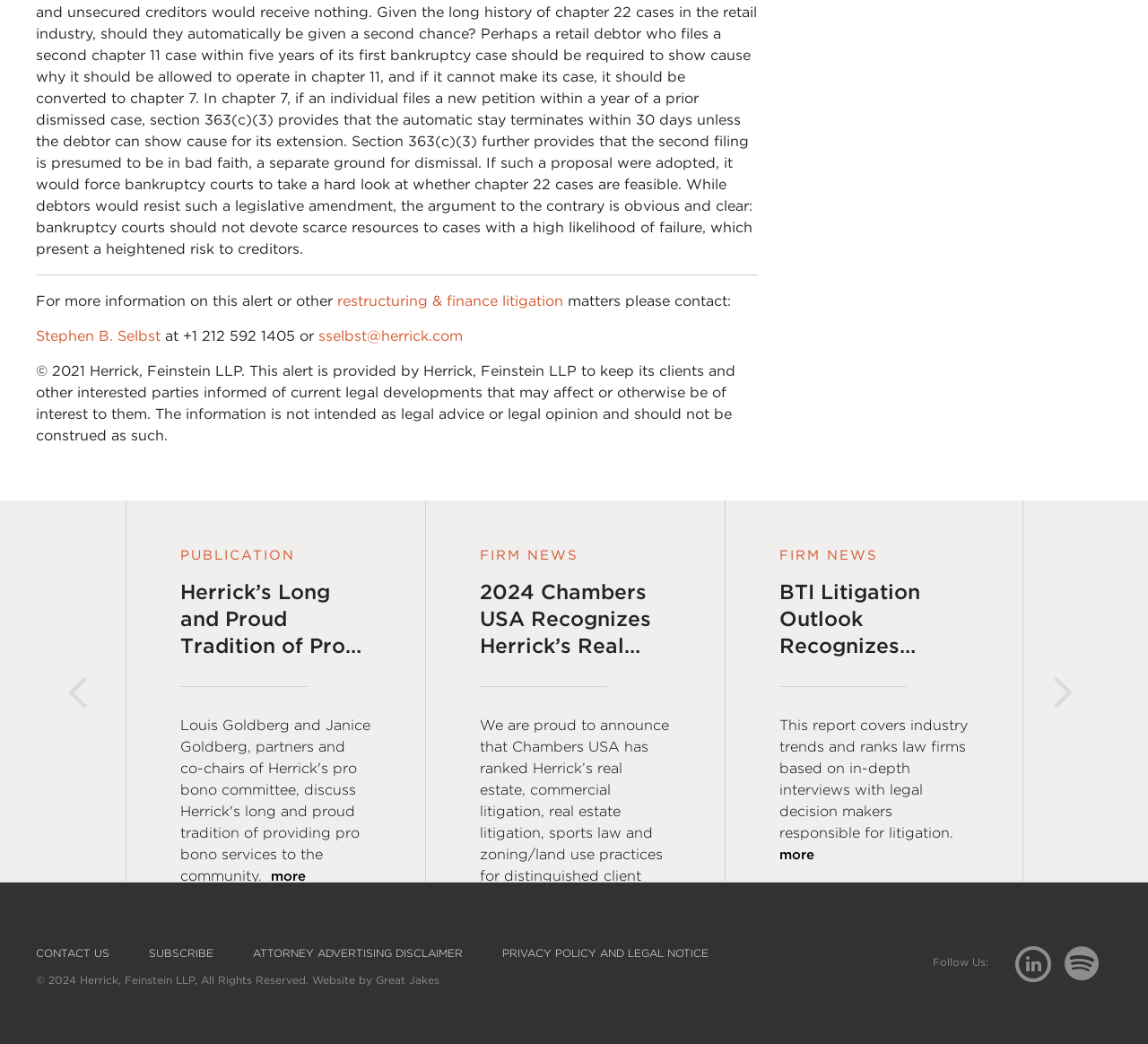What are the social media platforms where one can follow the law firm?
Please provide a full and detailed response to the question.

I found the answer by looking at the links 'Follow us on LinkedIn' and 'Follow us on Spotify' which indicates that the social media platforms where one can follow the law firm are LinkedIn and Spotify.